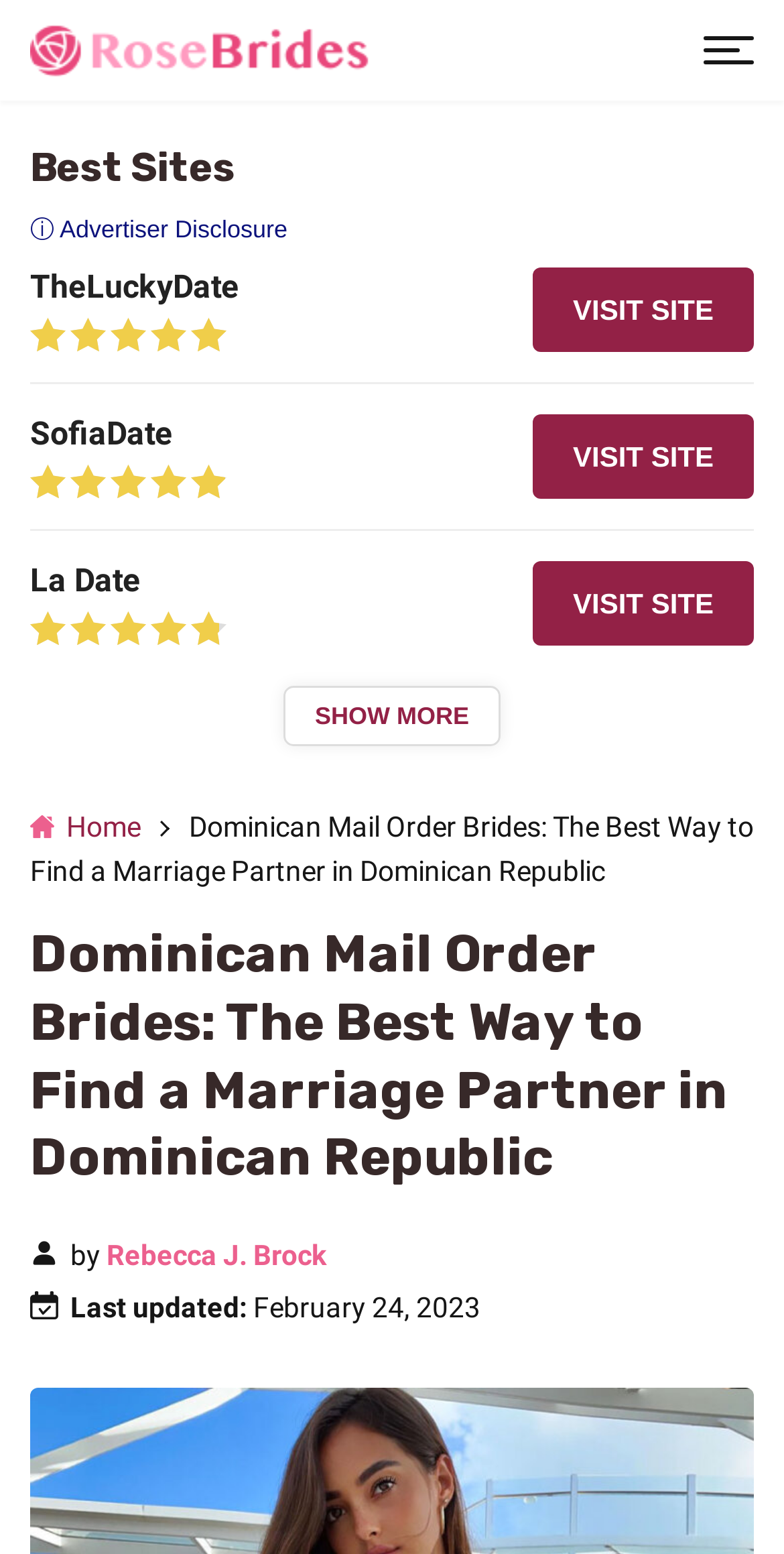Please identify the bounding box coordinates of the area that needs to be clicked to follow this instruction: "Read about Ganas Gym Equipment Luxury Commercial Vertical Bench Machine G-634".

None